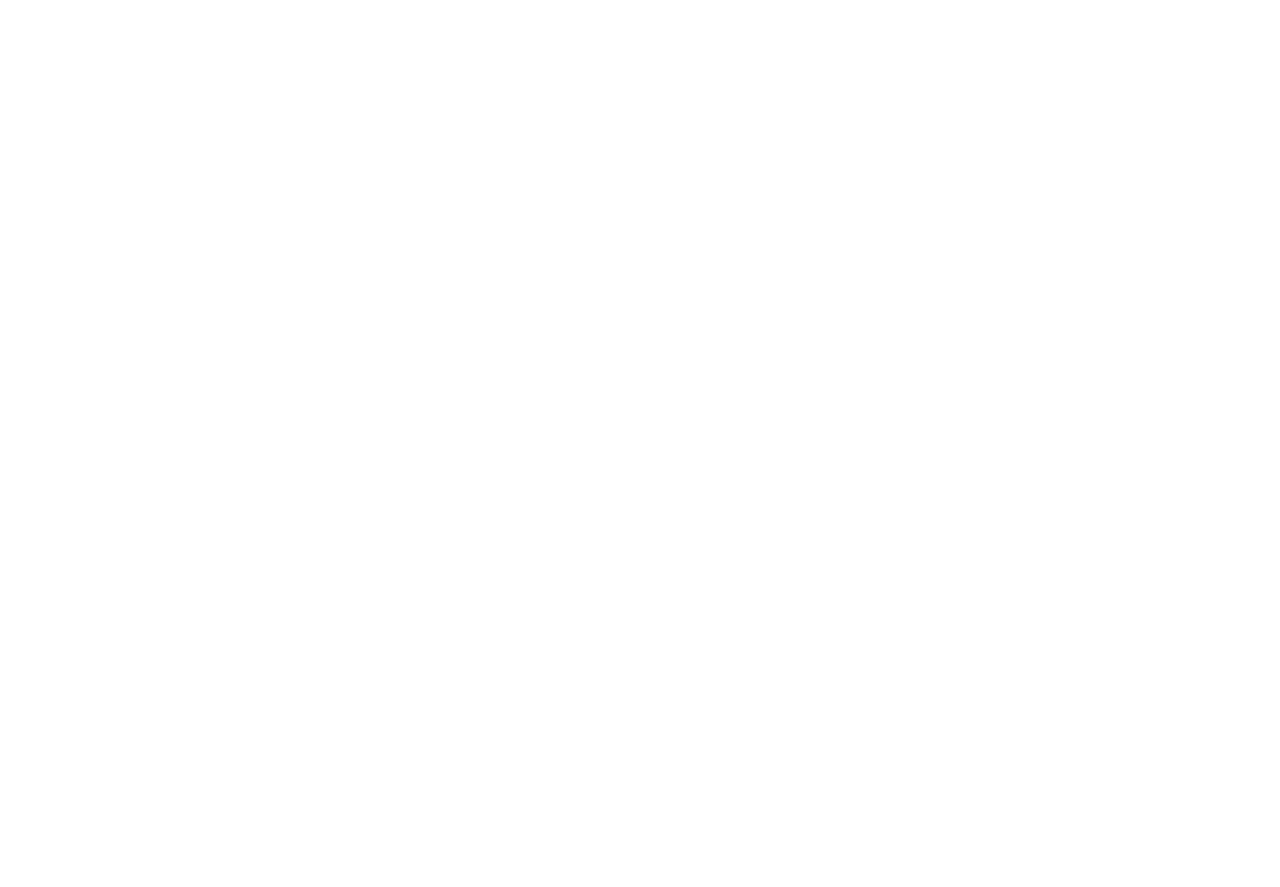What is the company's industry experience?
Answer the question with a thorough and detailed explanation.

The answer can be found in the StaticText element with the text 'More than 17 years of industry experience.' which is located at the top of the webpage, indicating the company's experience in the industry.